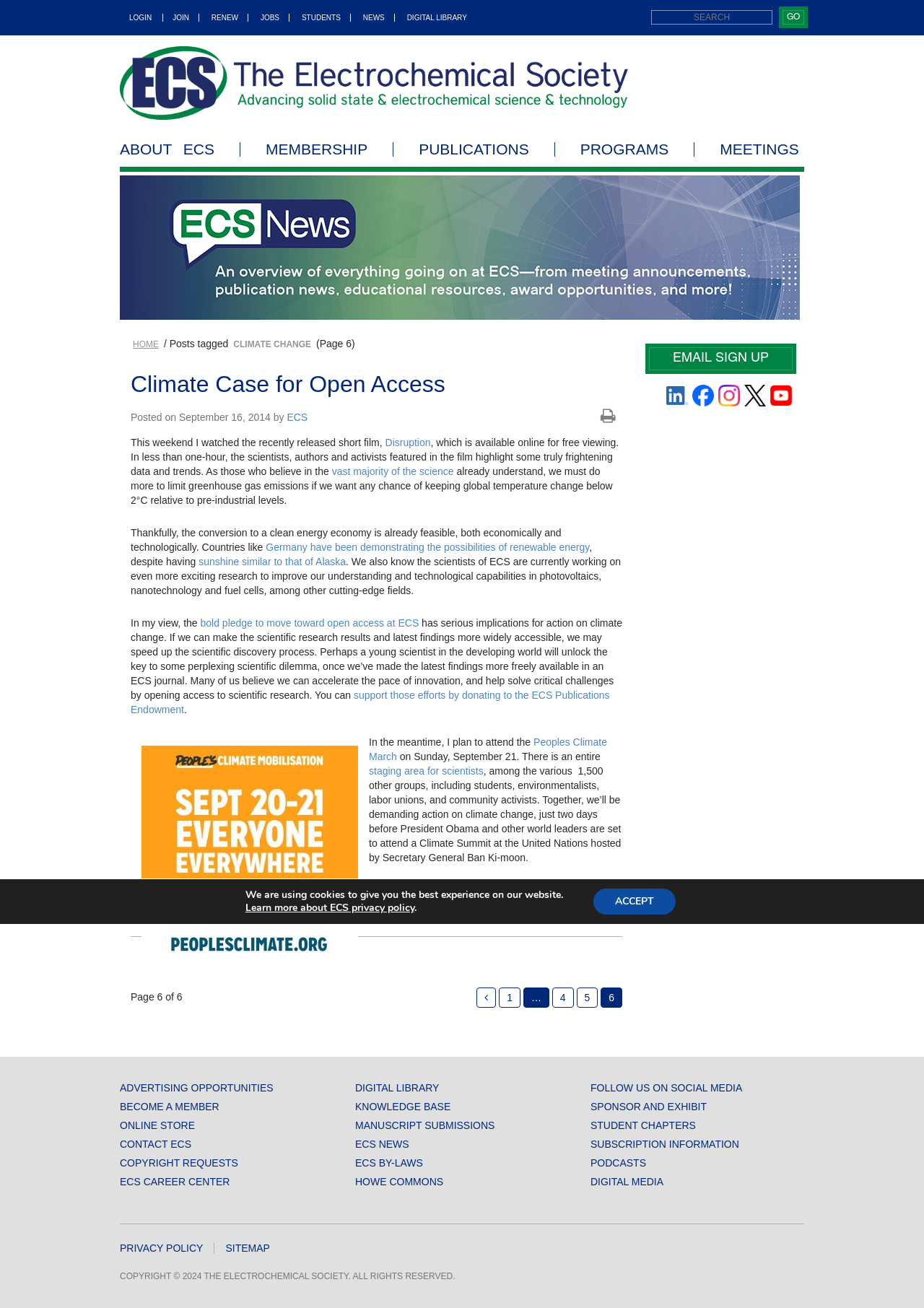Determine the bounding box coordinates of the region to click in order to accomplish the following instruction: "read the blog post about climate change". Provide the coordinates as four float numbers between 0 and 1, specifically [left, top, right, bottom].

[0.141, 0.284, 0.673, 0.303]